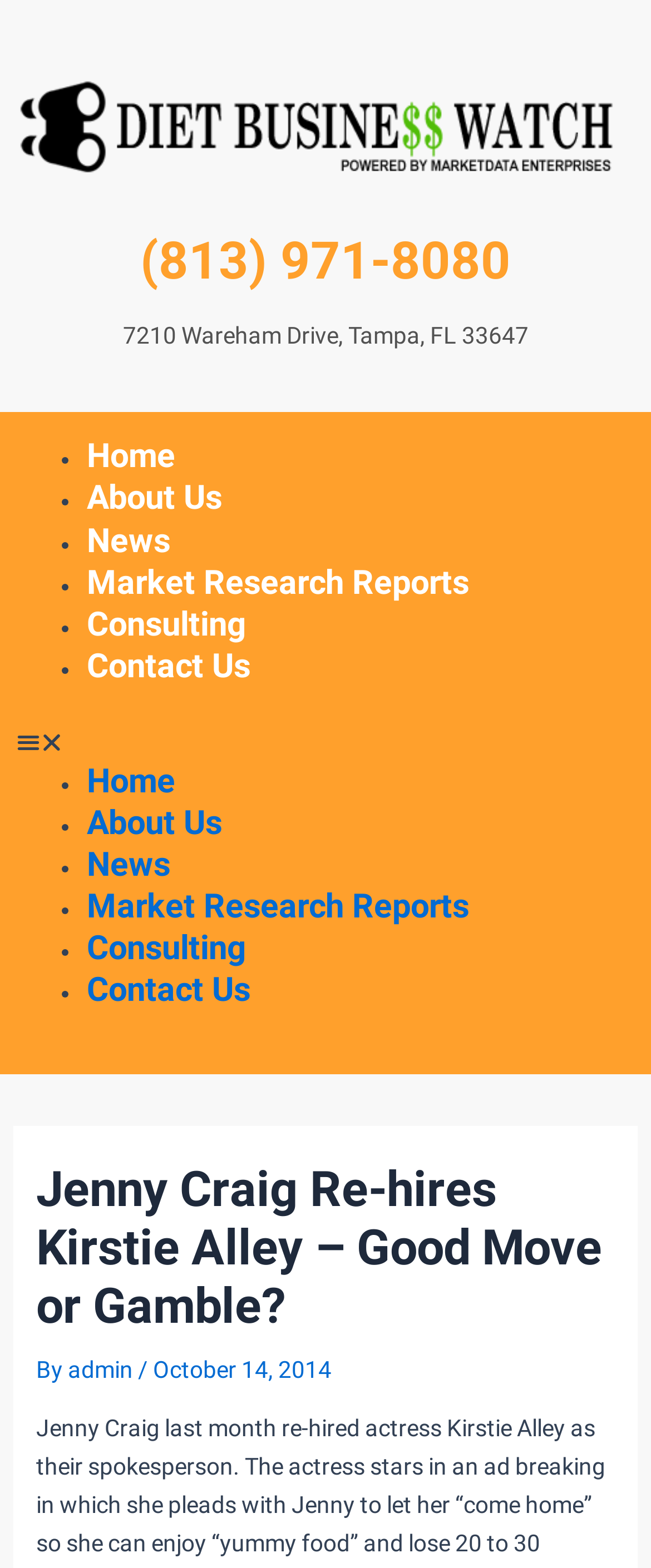Please locate the bounding box coordinates of the element that should be clicked to complete the given instruction: "Click on the 'Home' link".

[0.133, 0.278, 0.269, 0.304]